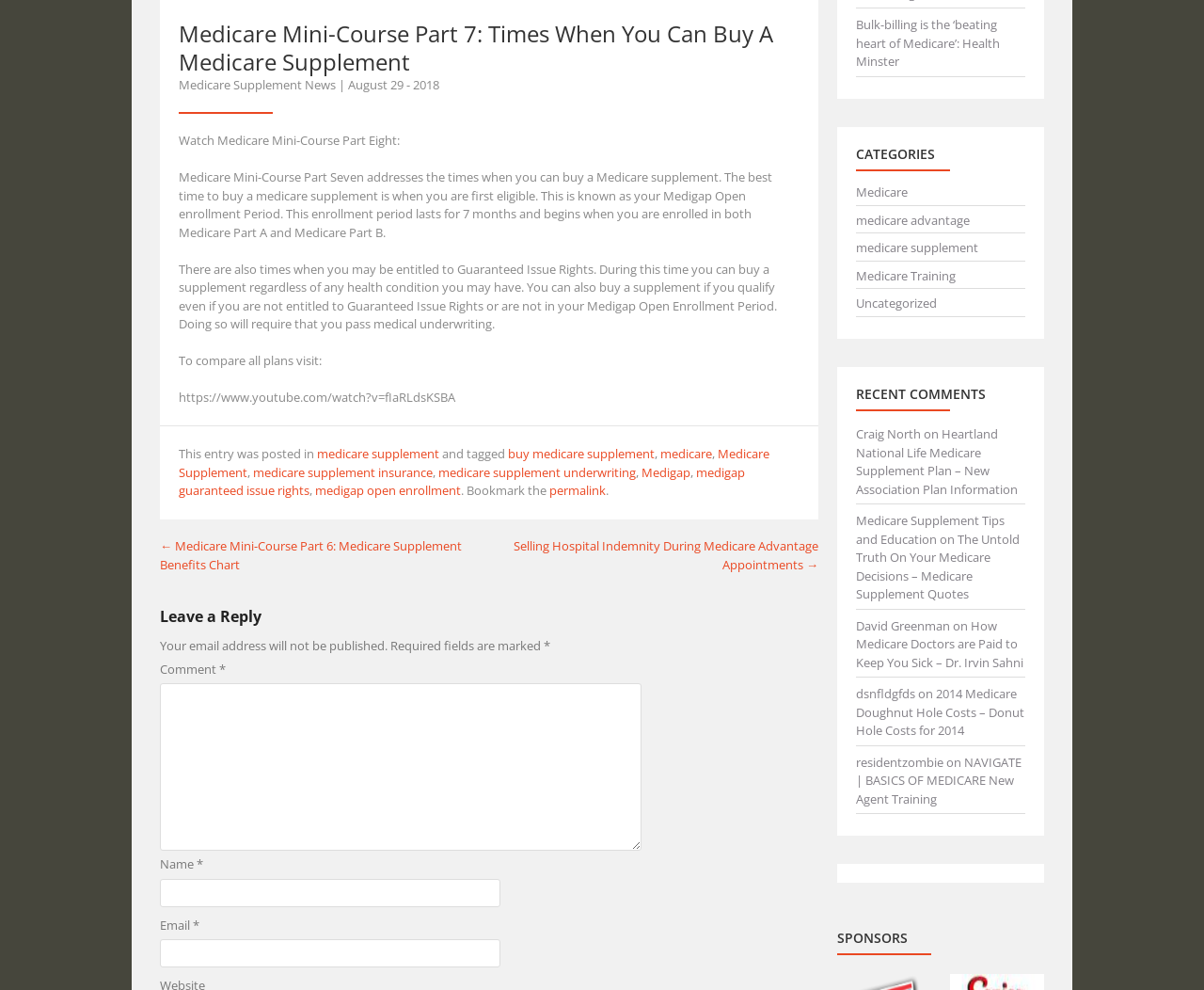Using the element description parent_node: Email * aria-describedby="email-notes" name="email", predict the bounding box coordinates for the UI element. Provide the coordinates in (top-left x, top-left y, bottom-right x, bottom-right y) format with values ranging from 0 to 1.

[0.133, 0.949, 0.416, 0.977]